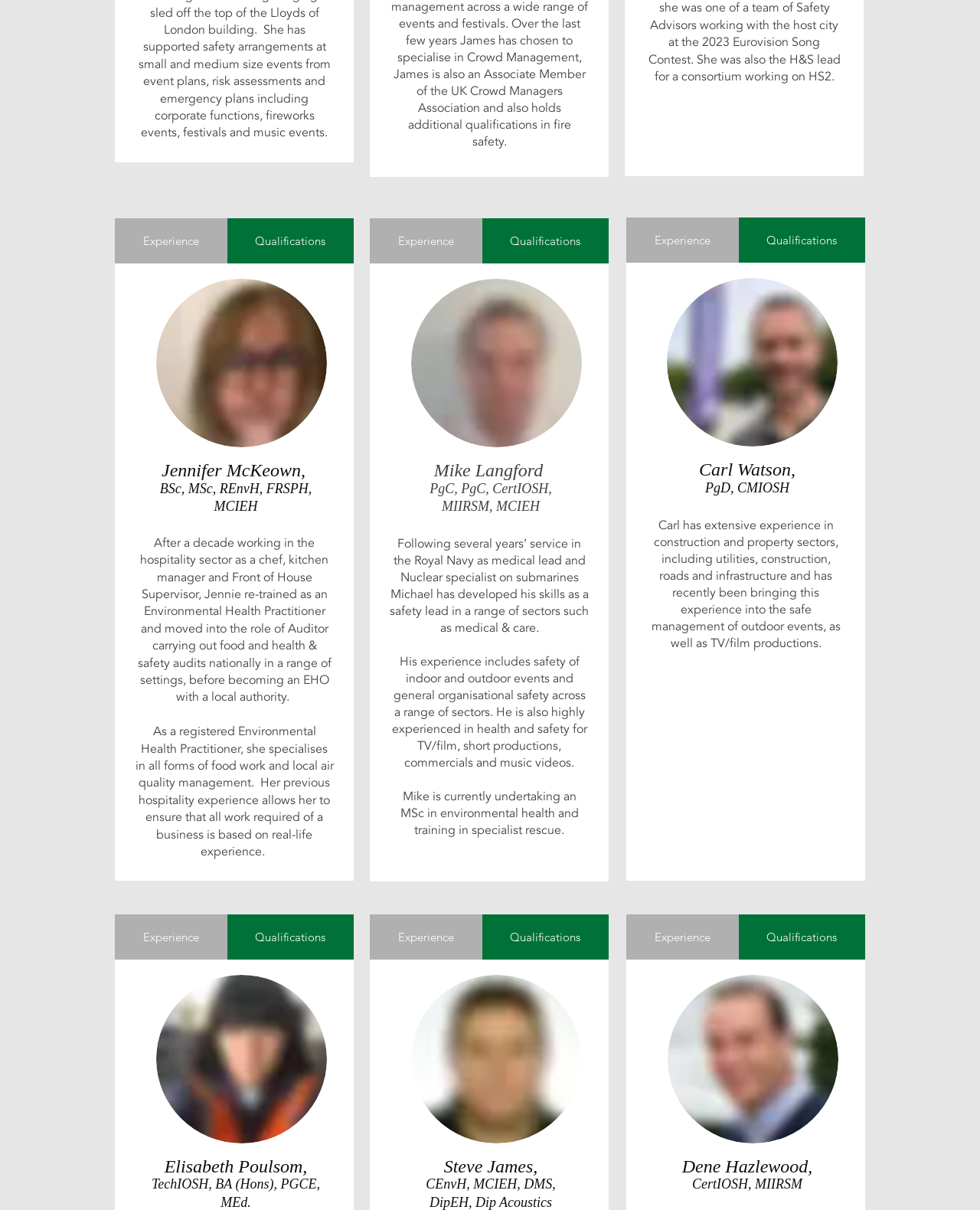What is Mike Langford's experience in?
Answer the question in a detailed and comprehensive manner.

According to the text, Mike Langford has developed his skills as a safety lead in a range of sectors such as medical & care, and he is also highly experienced in health and safety for TV/film, short productions, commercials and music videos.